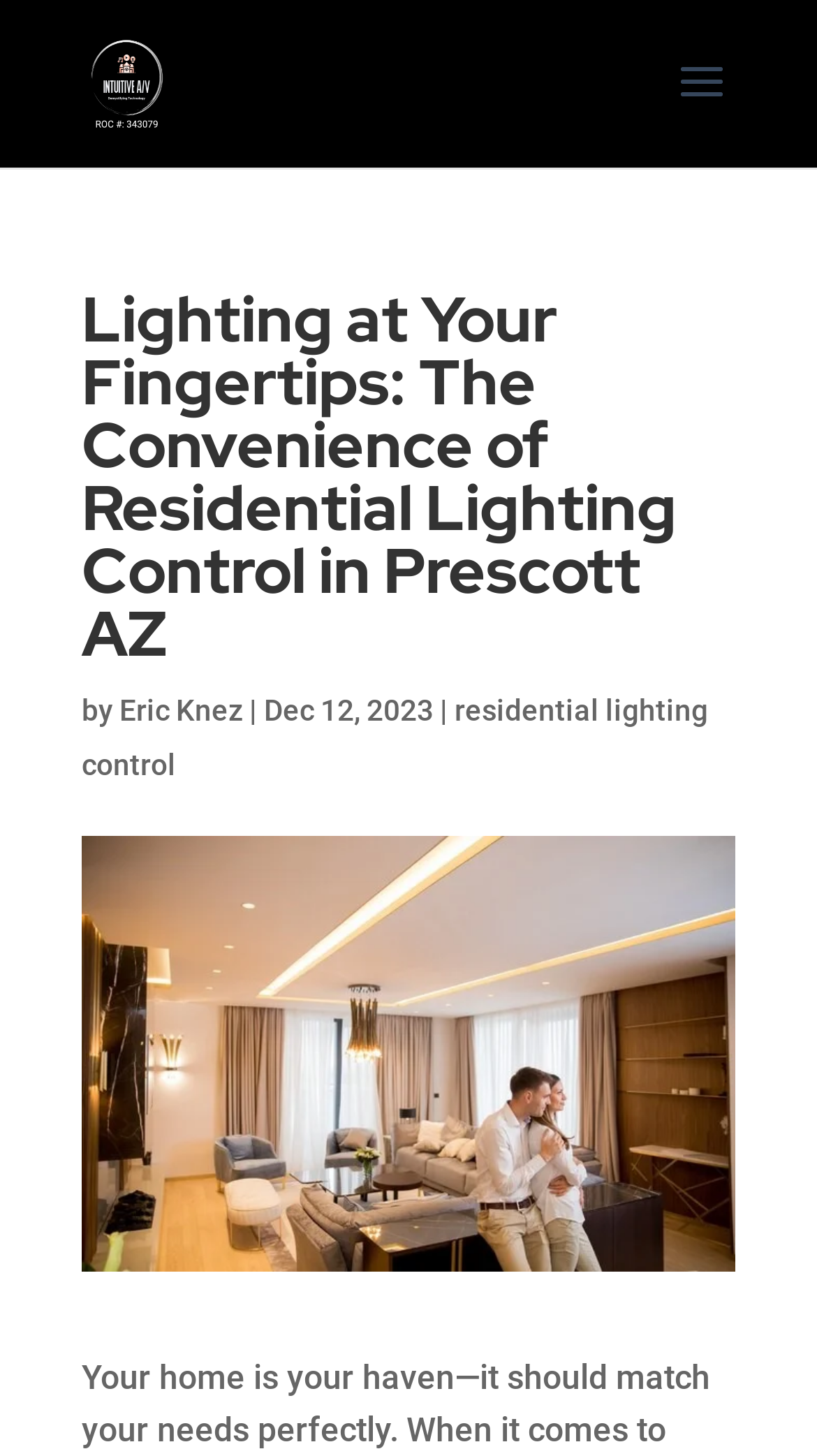Please provide a one-word or phrase answer to the question: 
Who wrote the article?

Eric Knez